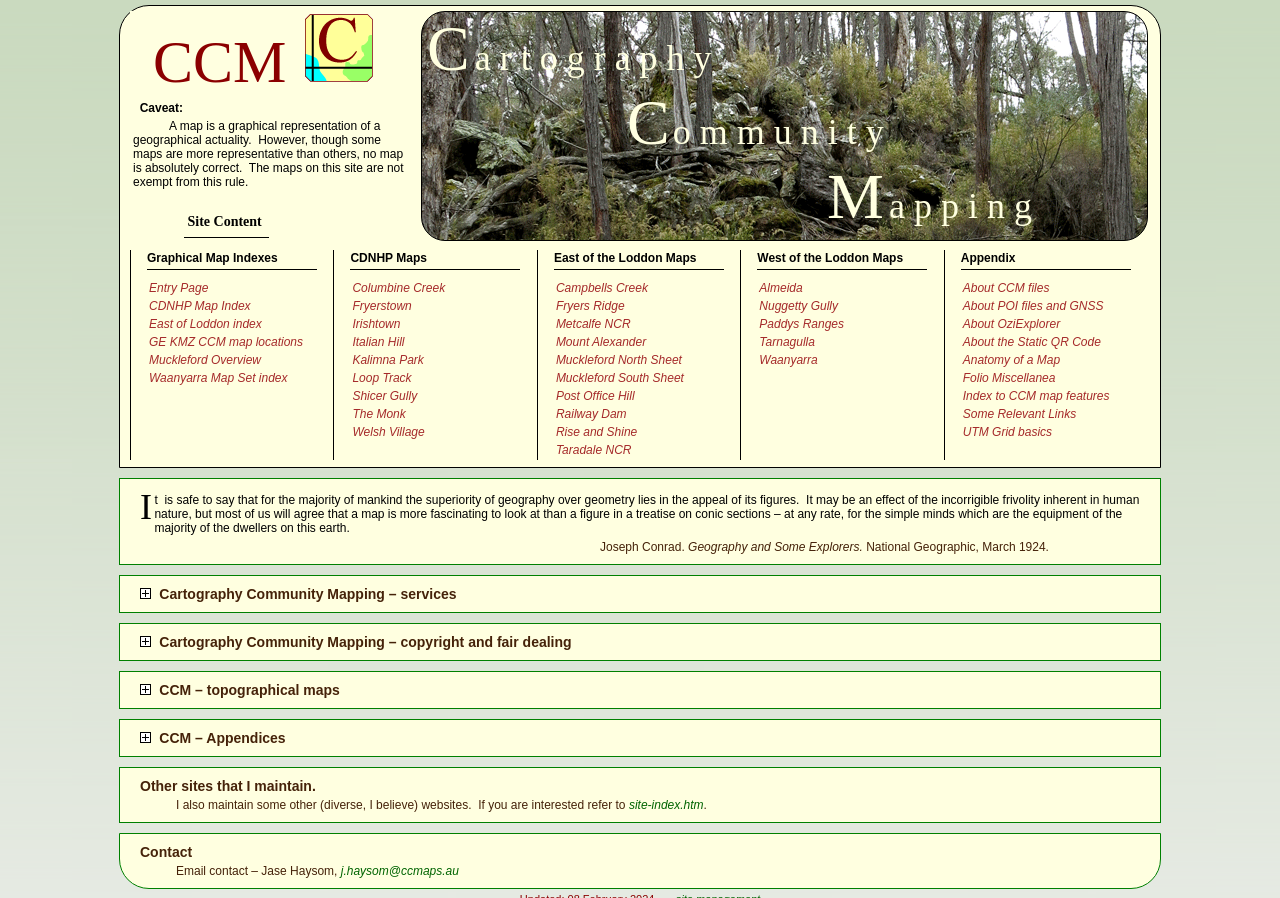Please find the bounding box coordinates of the element that must be clicked to perform the given instruction: "Click the 'Columbine Creek' link". The coordinates should be four float numbers from 0 to 1, i.e., [left, top, right, bottom].

[0.274, 0.311, 0.417, 0.331]